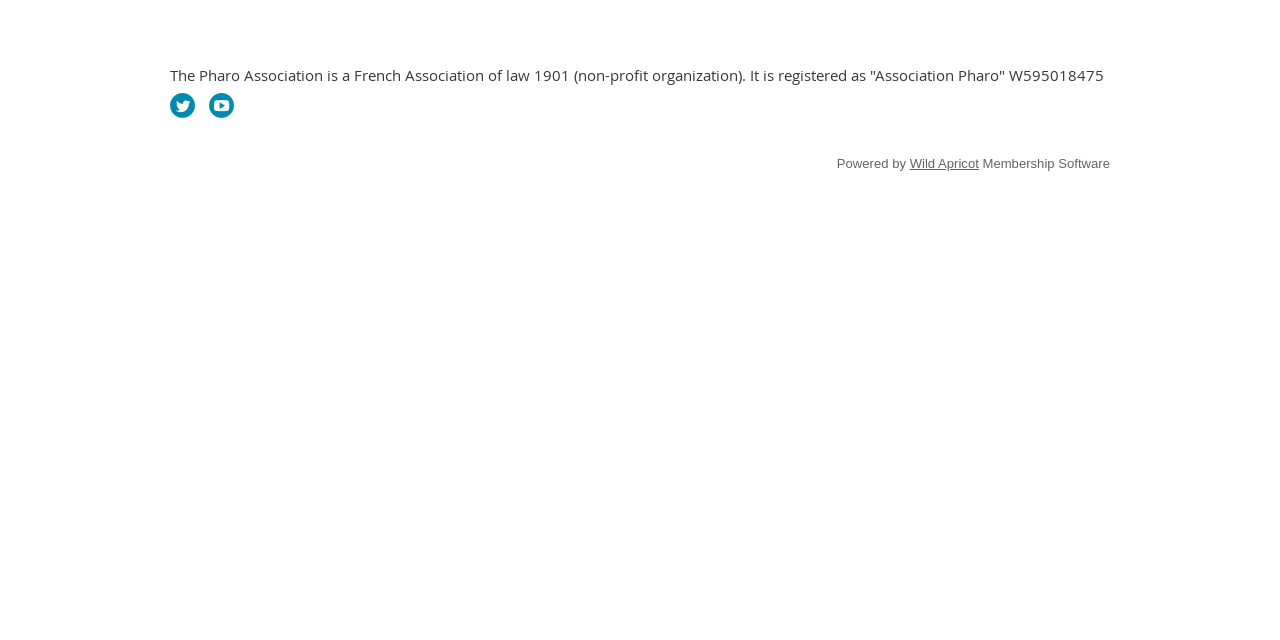Using the webpage screenshot and the element description Wild Apricot, determine the bounding box coordinates. Specify the coordinates in the format (top-left x, top-left y, bottom-right x, bottom-right y) with values ranging from 0 to 1.

[0.711, 0.243, 0.765, 0.267]